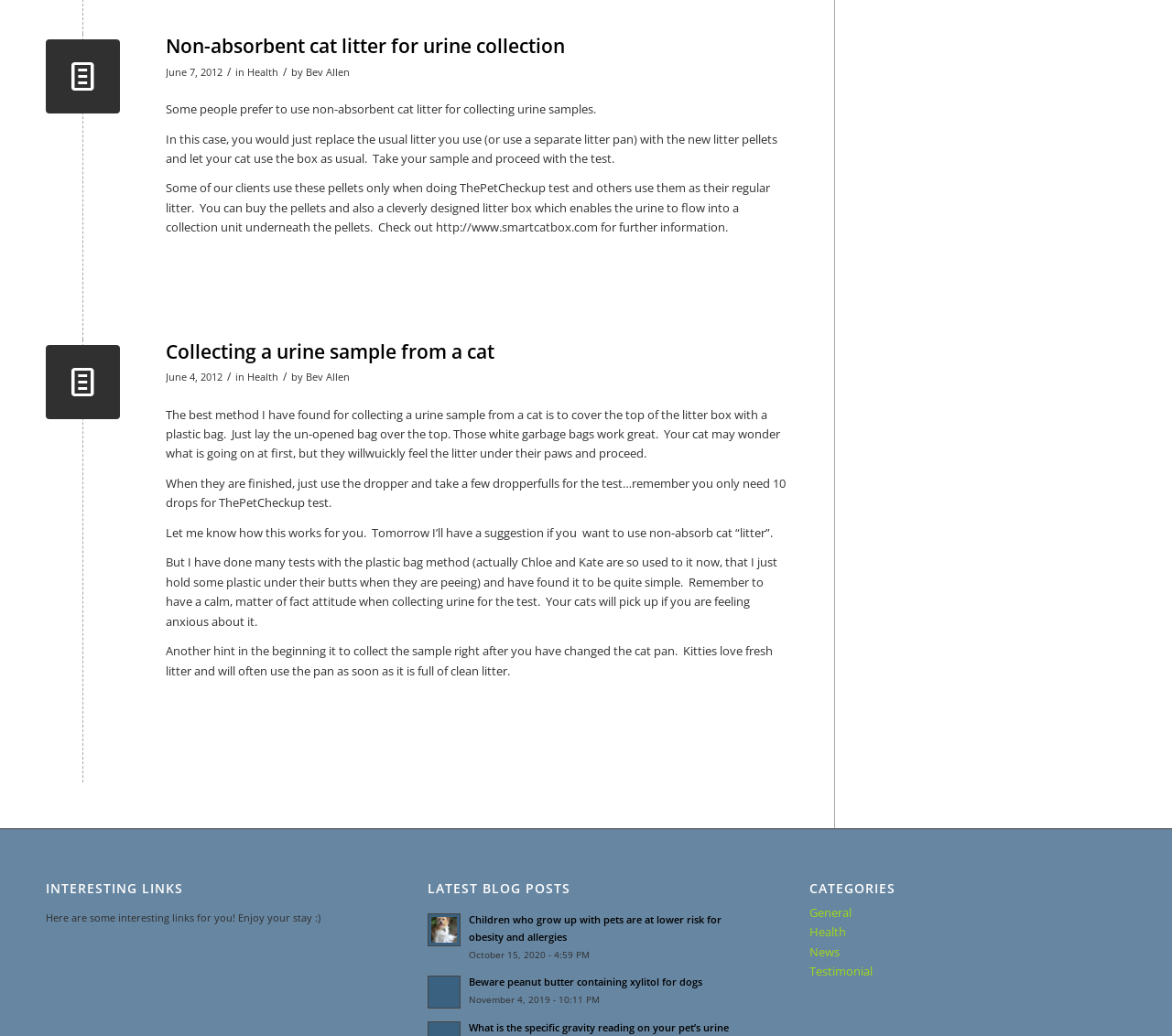Based on the visual content of the image, answer the question thoroughly: What type of litter box is mentioned as an alternative?

The webpage mentions that some clients use a cleverly designed litter box called SmartCatBox, which enables the urine to flow into a collection unit underneath the pellets. This is an alternative to using non-absorbent litter pellets.